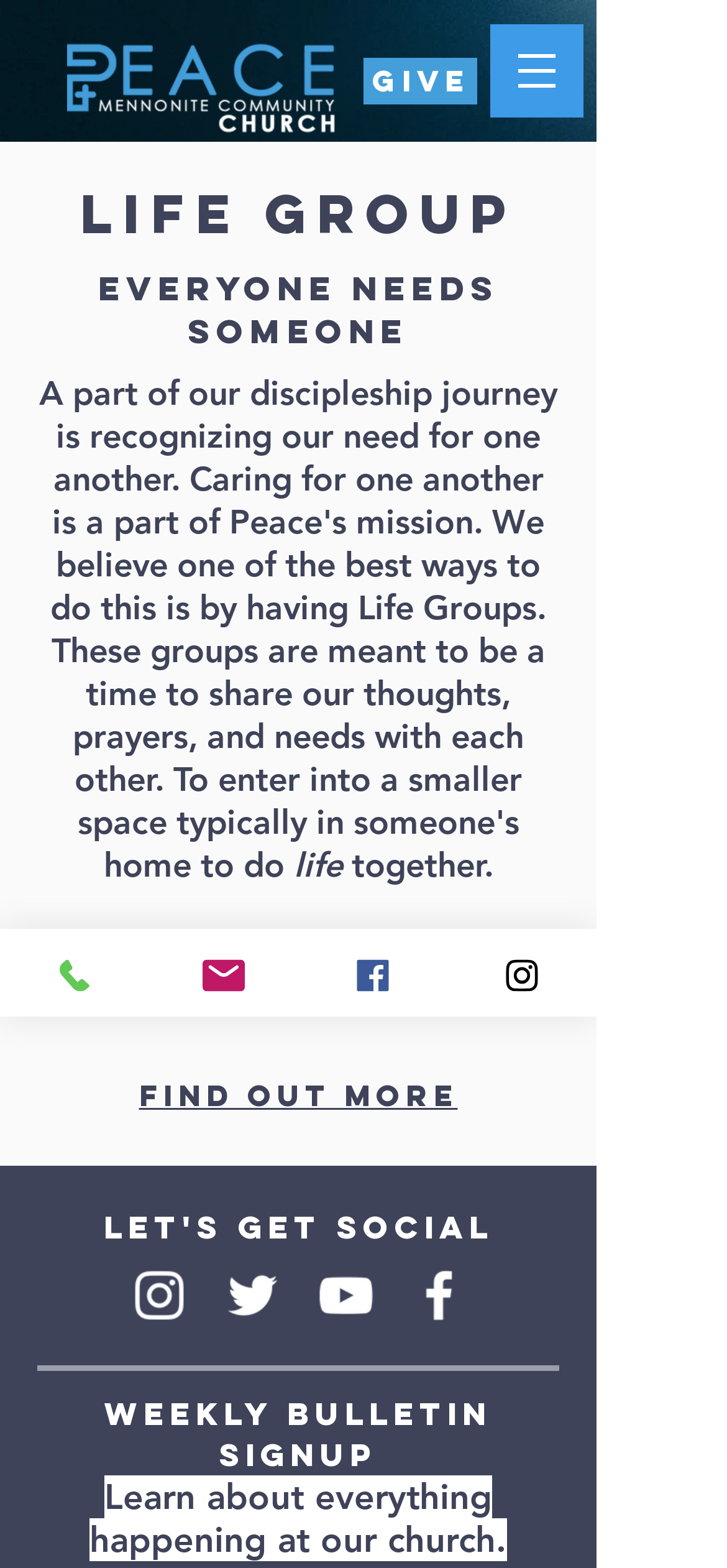Determine the bounding box coordinates for the clickable element to execute this instruction: "Click the 'EMAIL' link". Provide the coordinates as four float numbers between 0 and 1, i.e., [left, top, right, bottom].

None